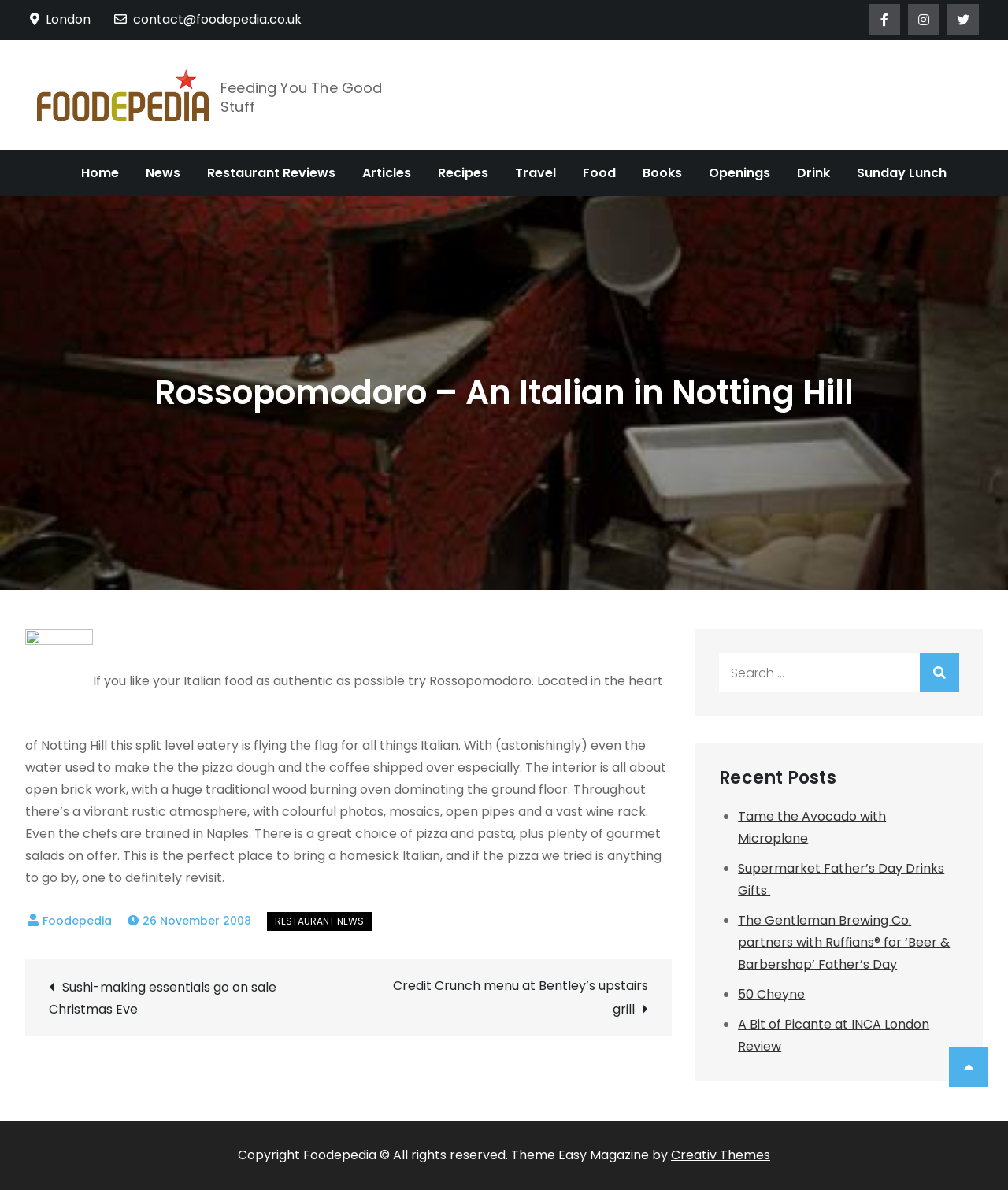Find the bounding box coordinates of the area that needs to be clicked in order to achieve the following instruction: "Click the 'Foodepedia' link". The coordinates should be specified as four float numbers between 0 and 1, i.e., [left, top, right, bottom].

[0.042, 0.767, 0.111, 0.78]